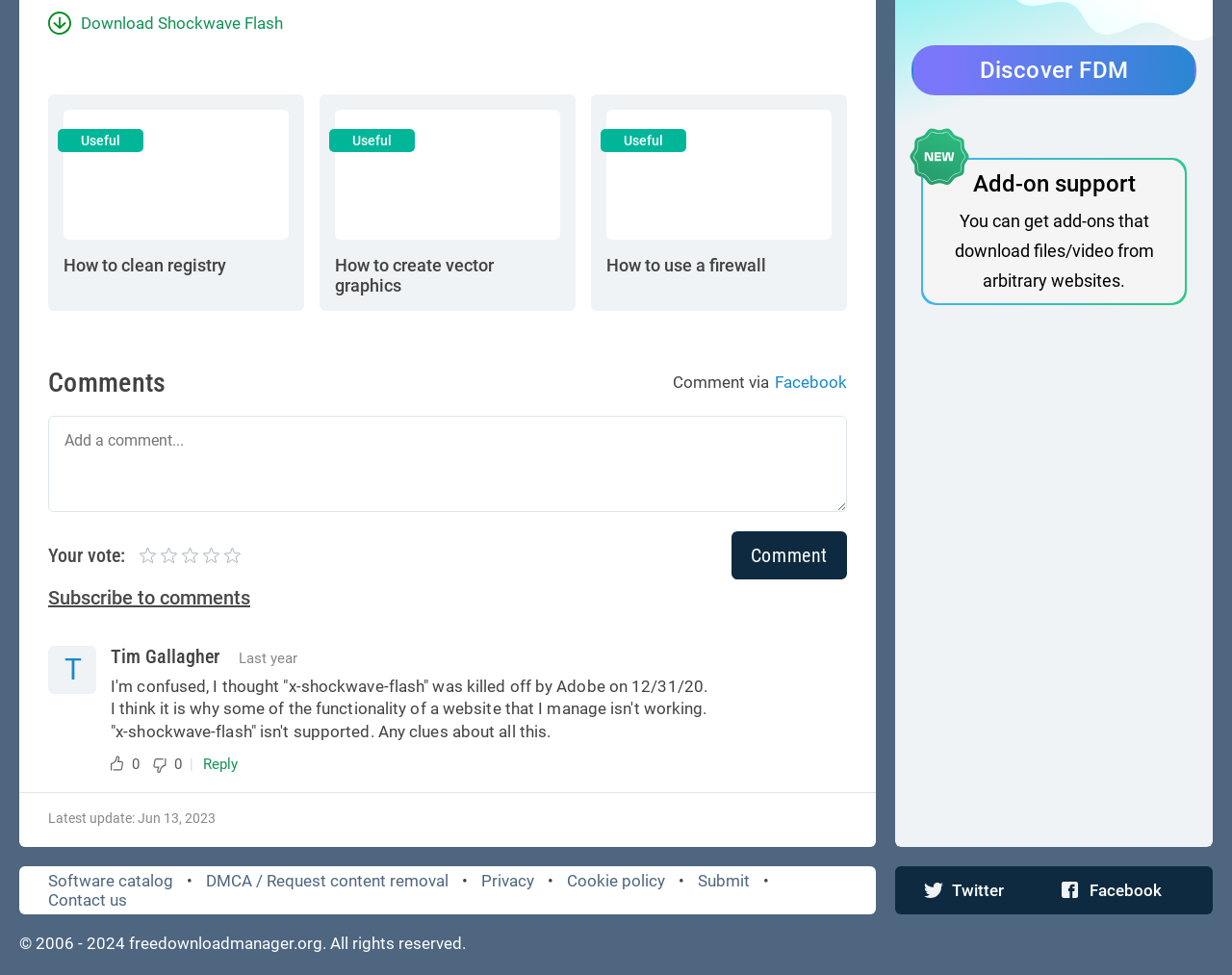Using the description "Contact us", locate and provide the bounding box of the UI element.

[0.039, 0.913, 0.103, 0.933]